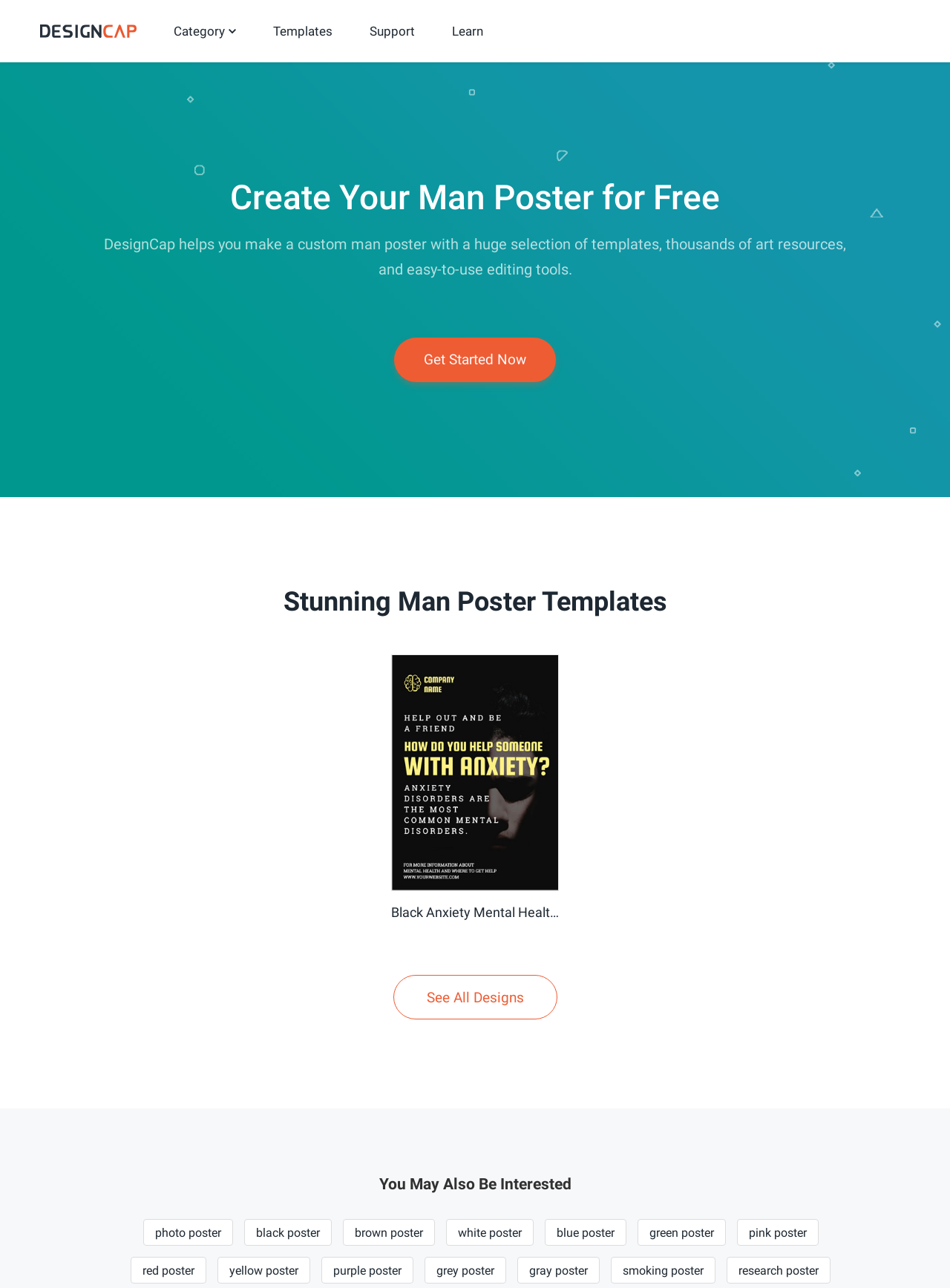Determine the bounding box coordinates of the section to be clicked to follow the instruction: "Create a man poster". The coordinates should be given as four float numbers between 0 and 1, formatted as [left, top, right, bottom].

[0.415, 0.262, 0.585, 0.297]